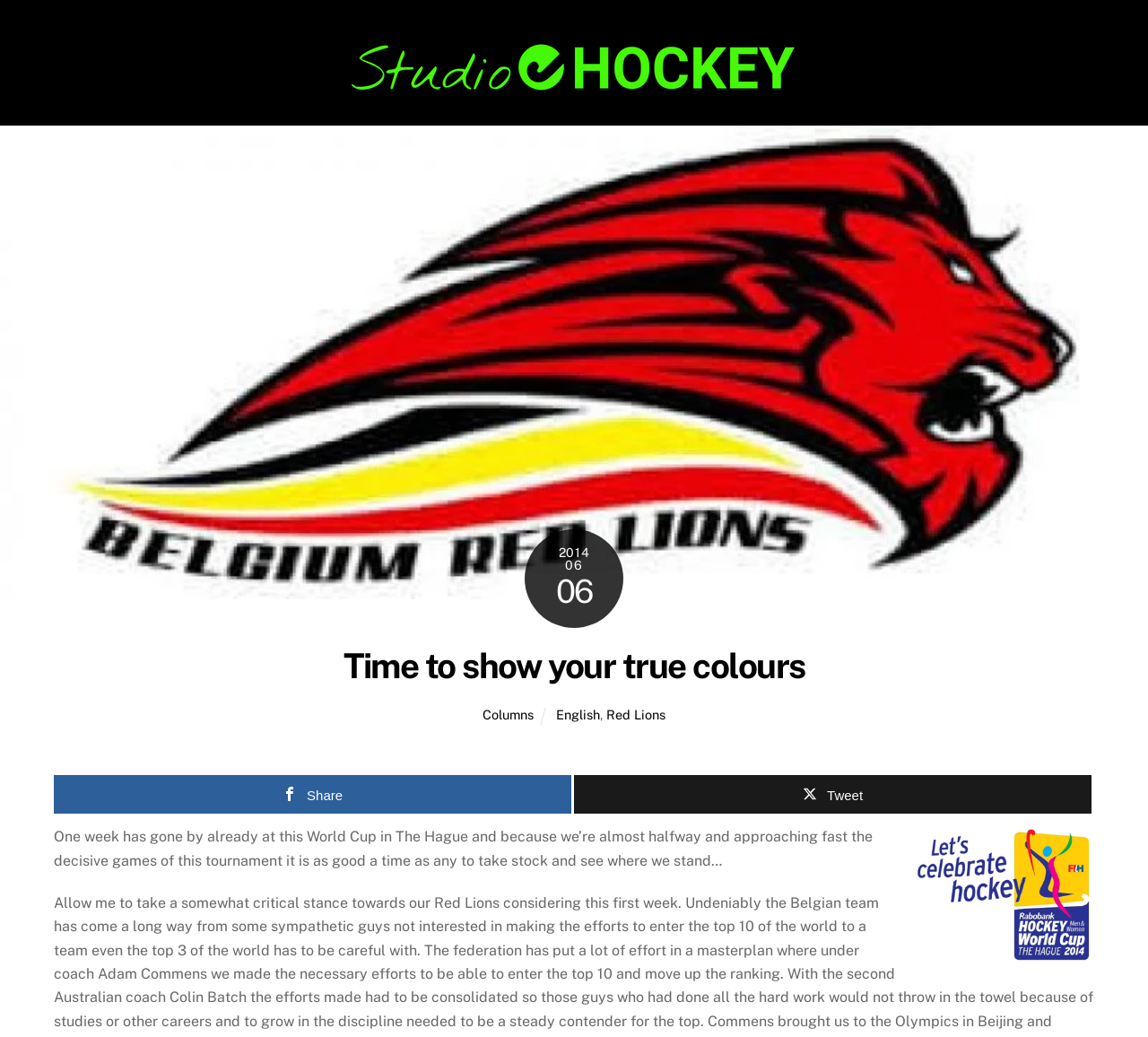Determine the bounding box coordinates of the element that should be clicked to execute the following command: "Visit the Red Lions page".

[0.0, 0.557, 1.0, 0.574]